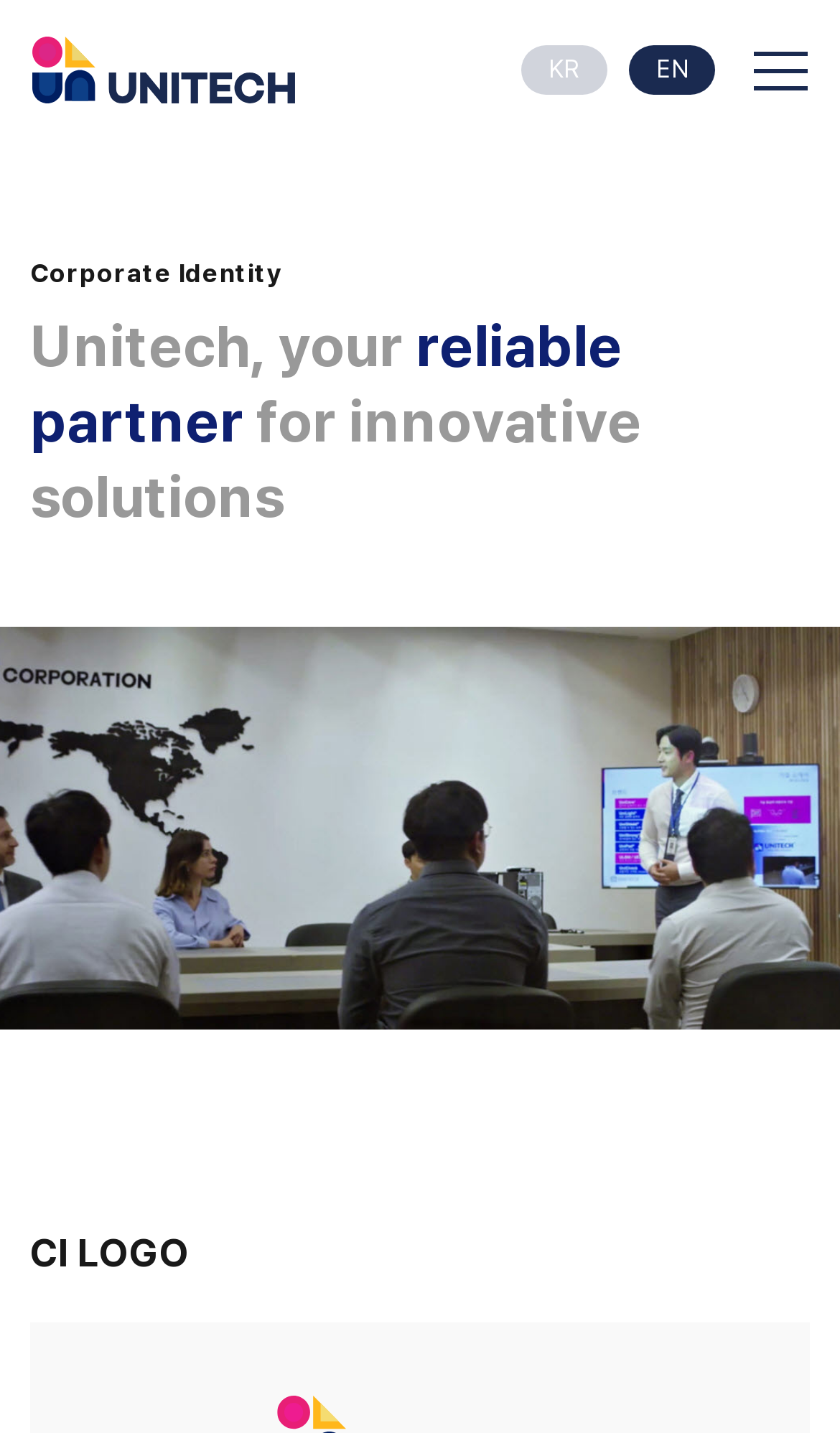Offer a comprehensive description of the webpage’s content and structure.

The webpage is about UNITECH, a Korean adhesive manufacturer. At the top-left corner, there is a heading with the company name. Below it, there is a link with the same text. On the top-right corner, there are two links, "KR" and "EN", which likely represent language options.

Below the top section, there is a heading titled "Corporate Identity" that spans almost the entire width of the page. Underneath this heading, there are three lines of text that read, "Unitech, your reliable partner for innovative solutions". These lines of text are positioned on the left side of the page.

At the bottom of the page, there is a heading titled "CI LOGO", which is likely related to the company's corporate identity.